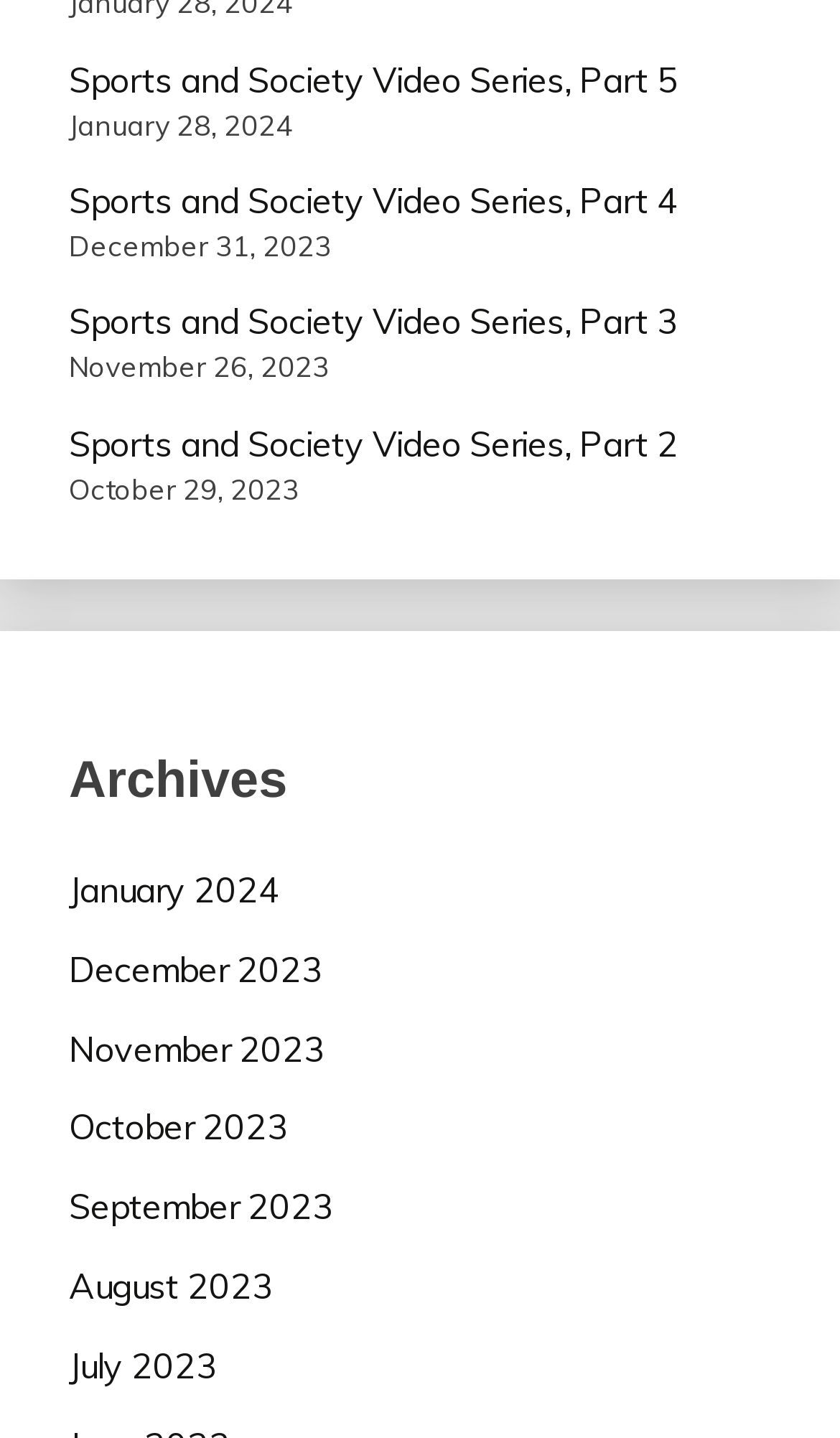Identify the bounding box coordinates of the area that should be clicked in order to complete the given instruction: "view Sports and Society Video Series, Part 5". The bounding box coordinates should be four float numbers between 0 and 1, i.e., [left, top, right, bottom].

[0.082, 0.04, 0.808, 0.07]